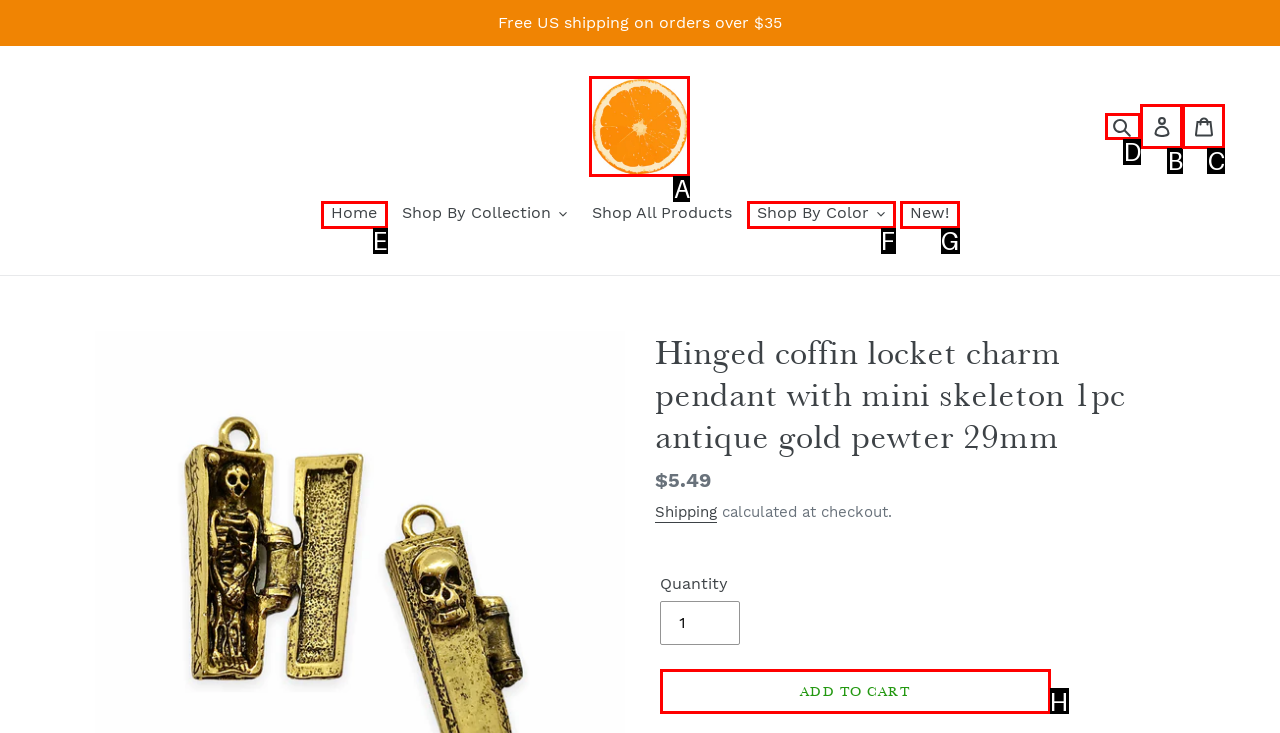Match the HTML element to the description: New!. Respond with the letter of the correct option directly.

G